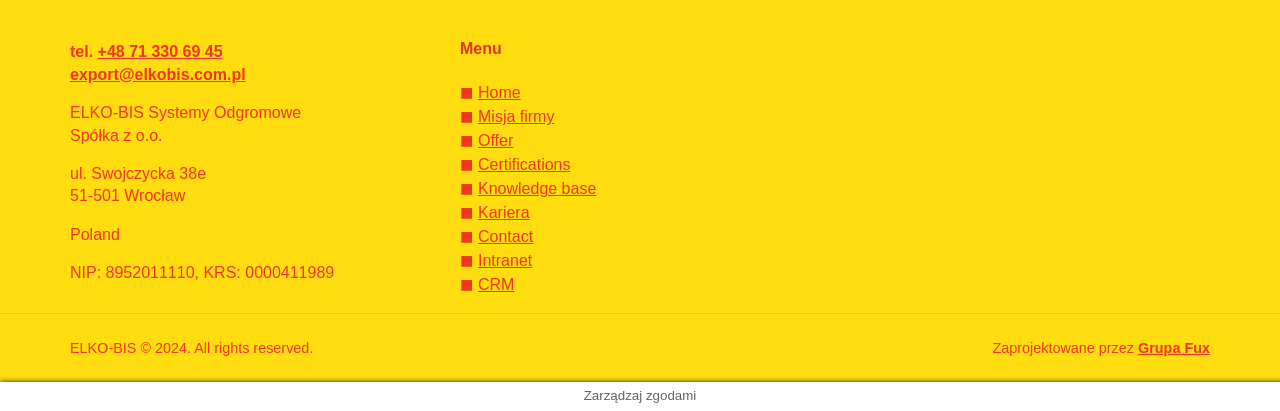Locate the UI element described as follows: "Knowledge base". Return the bounding box coordinates as four float numbers between 0 and 1 in the order [left, top, right, bottom].

[0.373, 0.439, 0.466, 0.48]